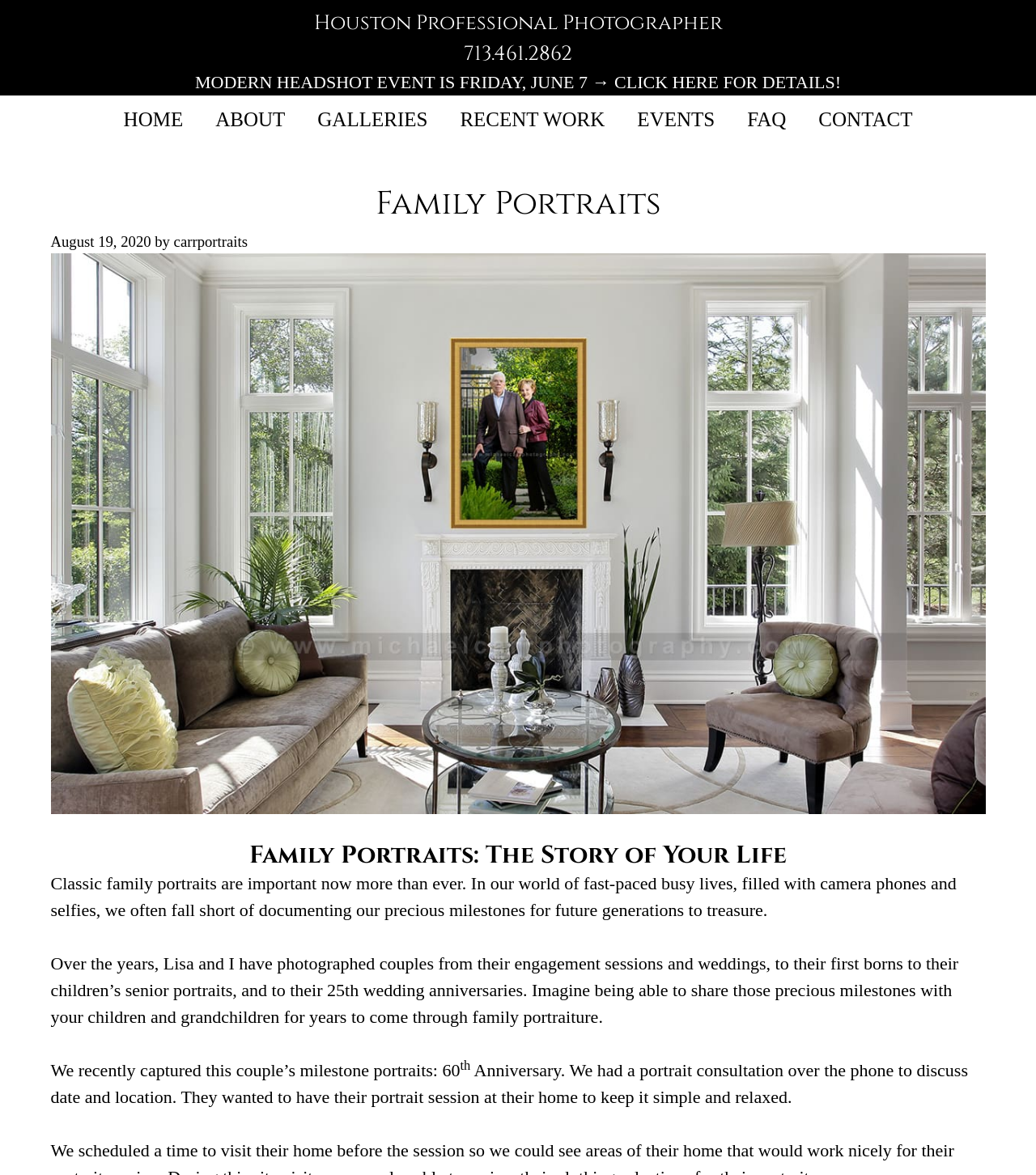Find the bounding box coordinates of the clickable area that will achieve the following instruction: "Call the phone number".

[0.448, 0.034, 0.552, 0.057]